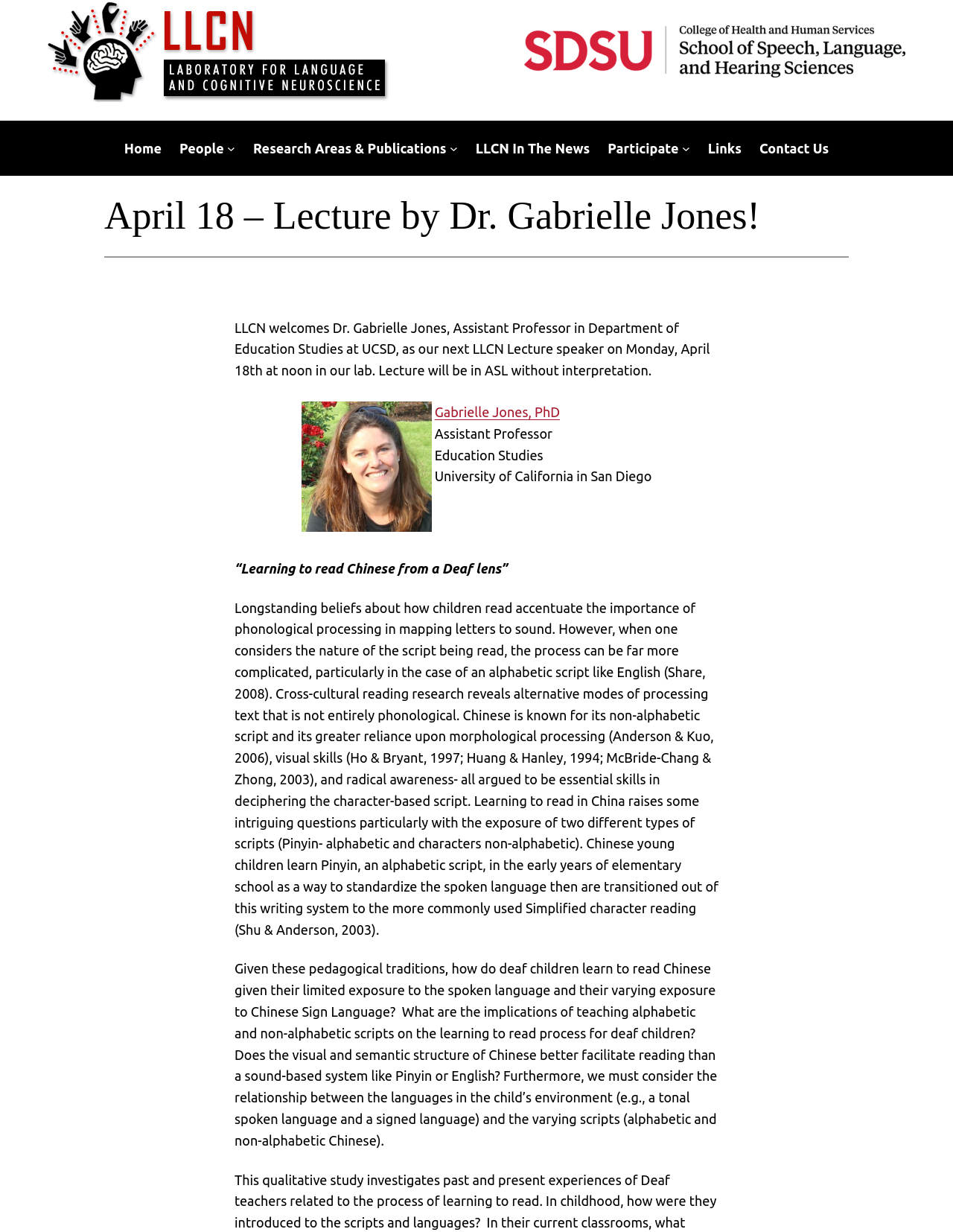What is the location of the lecture?
Look at the image and answer the question with a single word or phrase.

The lab